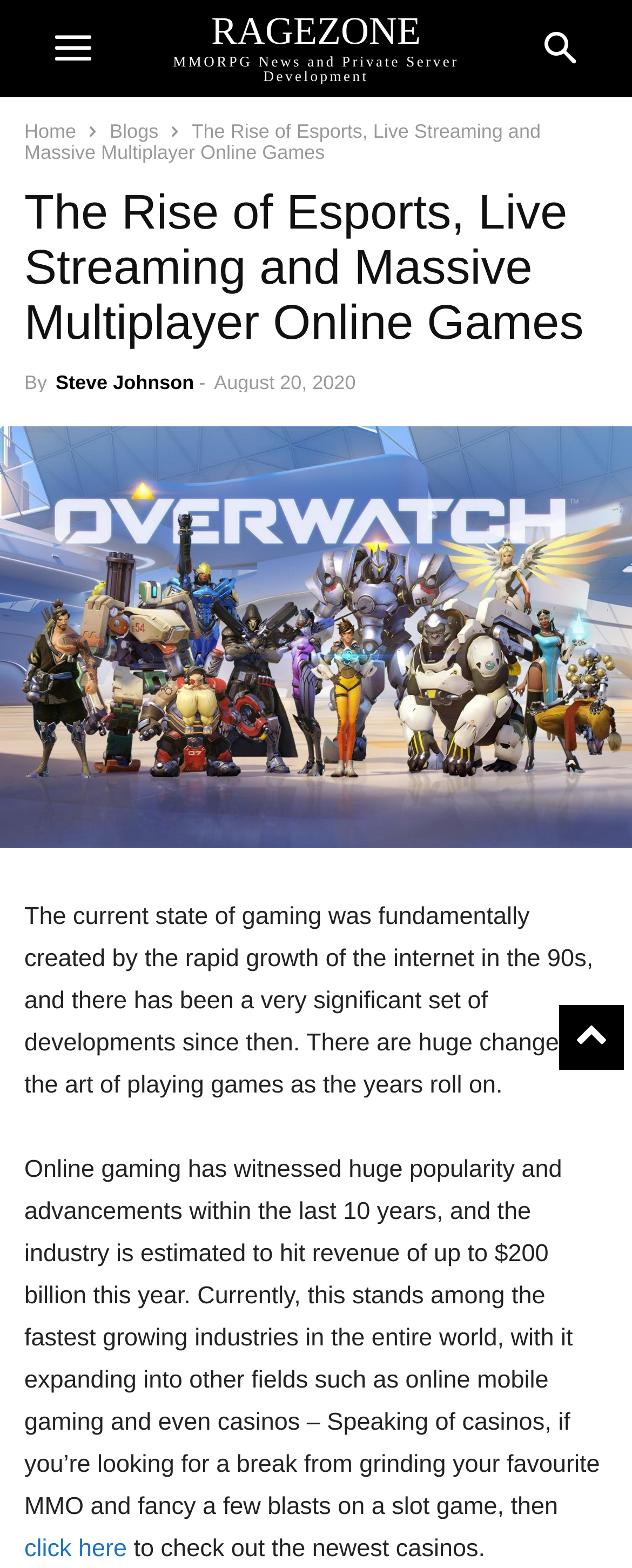Pinpoint the bounding box coordinates of the element that must be clicked to accomplish the following instruction: "Read about How to Celebrate Pride in NYC". The coordinates should be in the format of four float numbers between 0 and 1, i.e., [left, top, right, bottom].

None